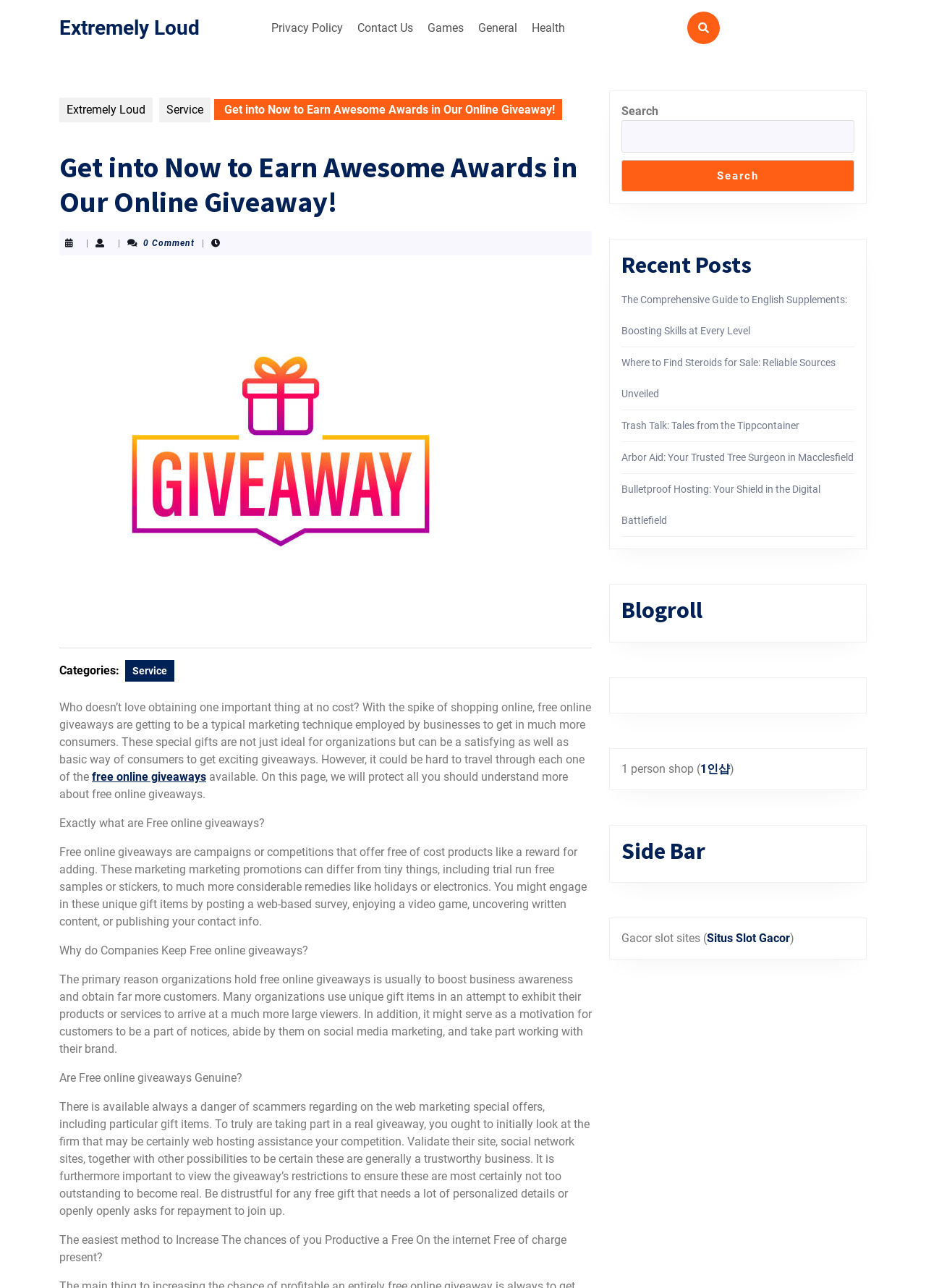What is the warning about when participating in free online giveaways?
Look at the image and respond to the question as thoroughly as possible.

The webpage warns users to be cautious of scams when participating in free online giveaways, as stated in the section 'Are Free online giveaways Genuine?', which advises users to verify the company hosting the giveaway and be wary of giveaways that ask for too much personal information or payment to join.